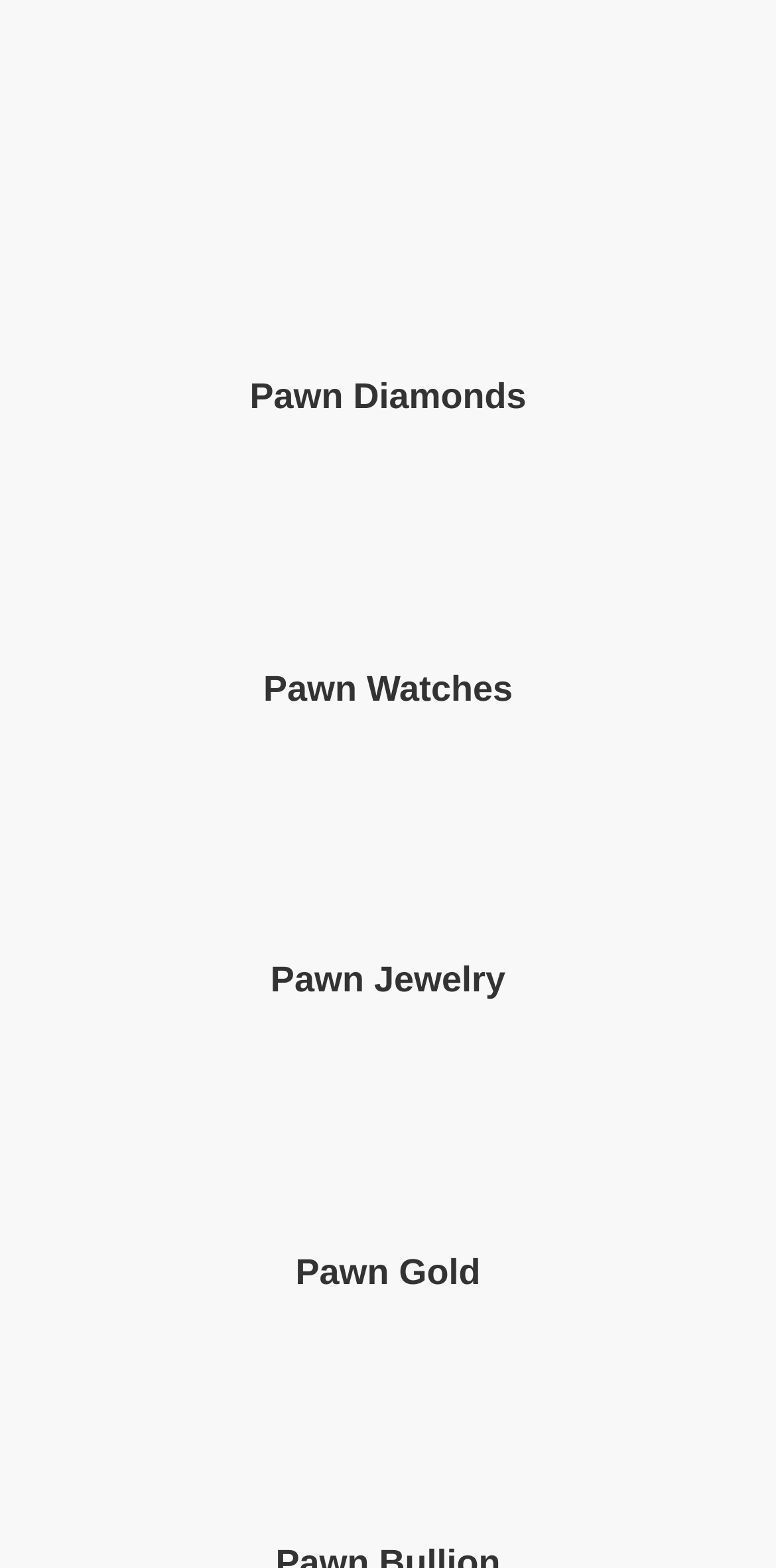Bounding box coordinates are to be given in the format (top-left x, top-left y, bottom-right x, bottom-right y). All values must be floating point numbers between 0 and 1. Provide the bounding box coordinate for the UI element described as: alt="Diamond Watch Icon"

[0.405, 0.37, 0.595, 0.392]